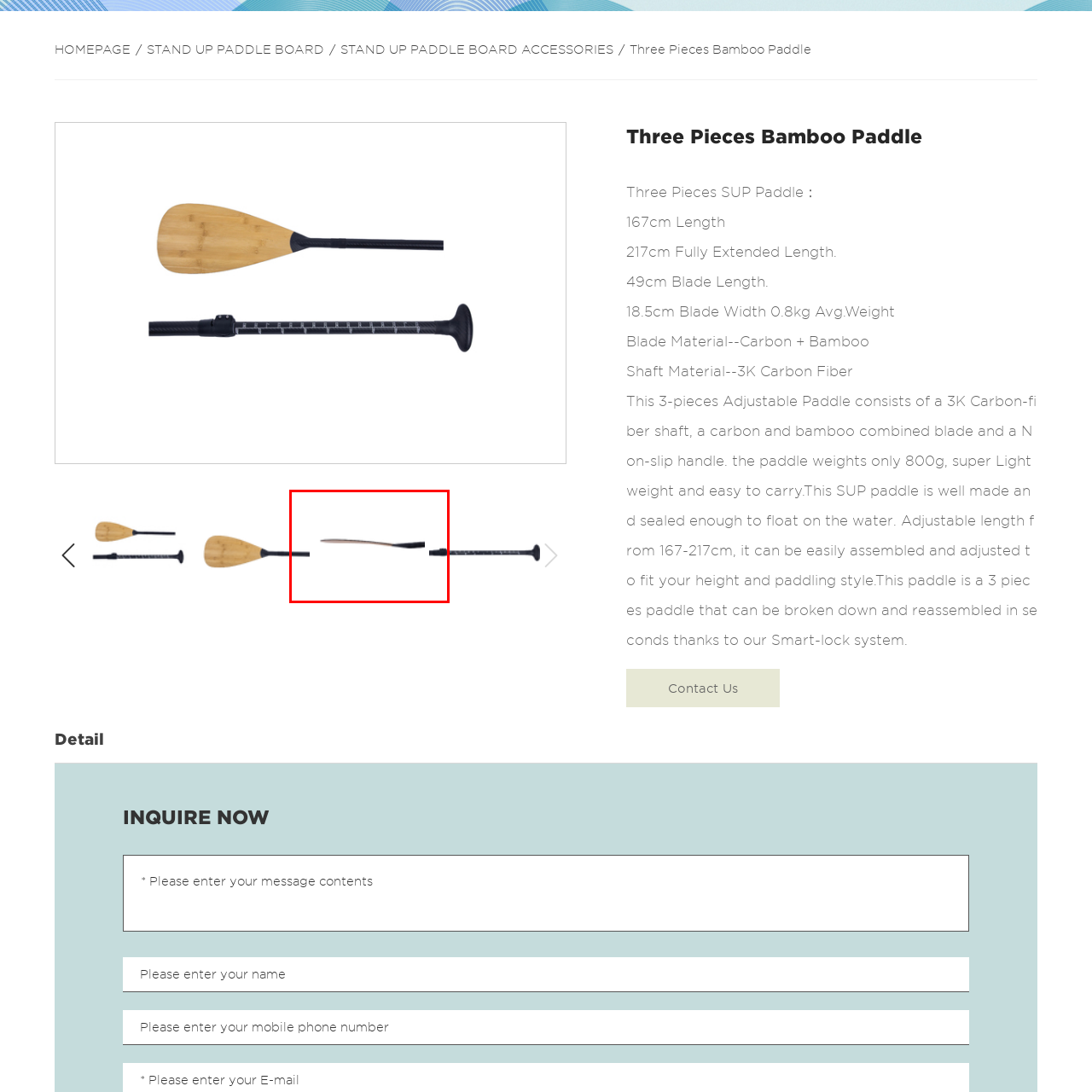View the portion of the image inside the red box and respond to the question with a succinct word or phrase: How many pieces does the paddle set consist of?

Three